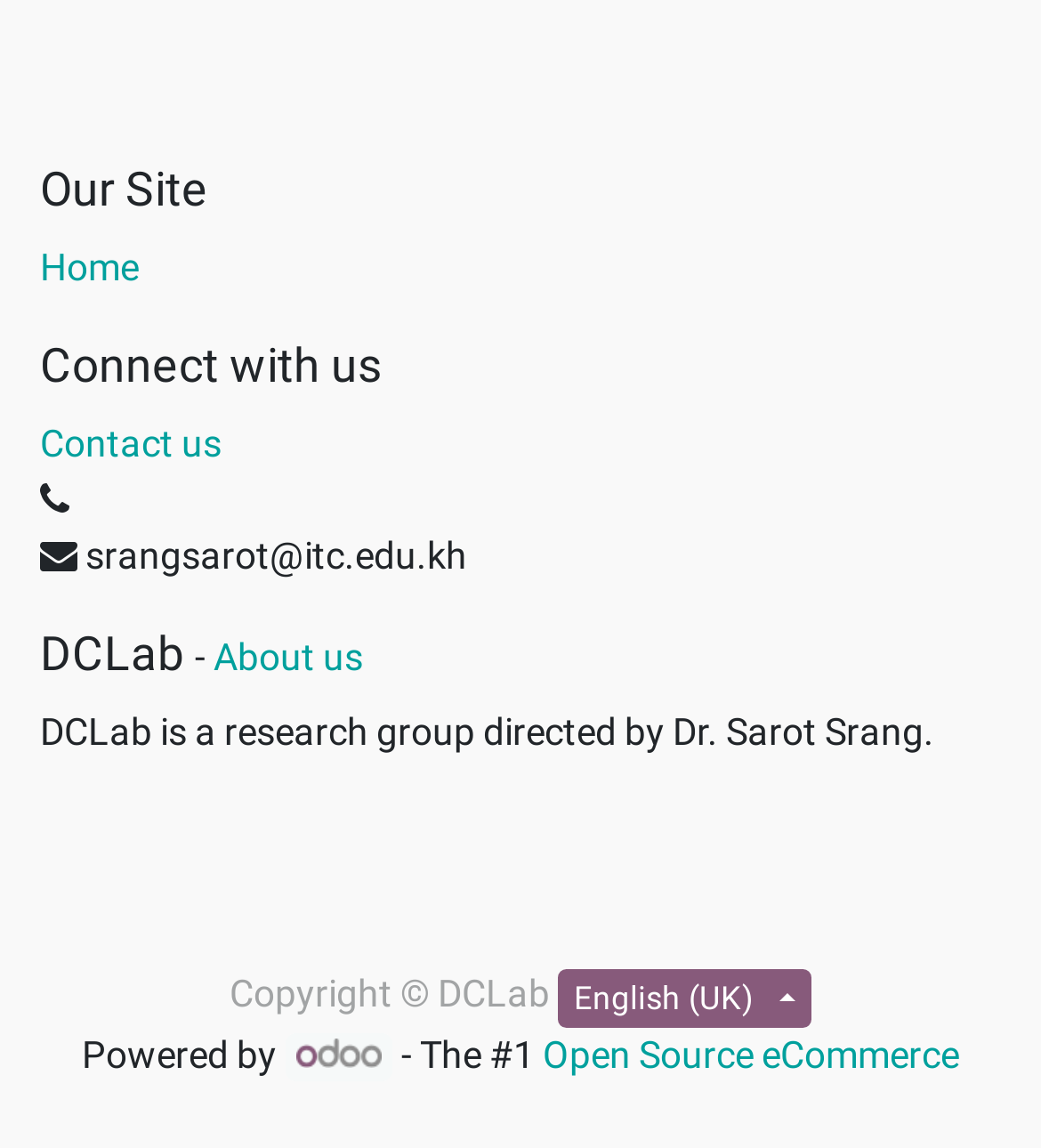Based on the image, please elaborate on the answer to the following question:
Who owns the copyright?

The copyright information is located at the bottom of the webpage, which states 'Copyright © DCLab'.